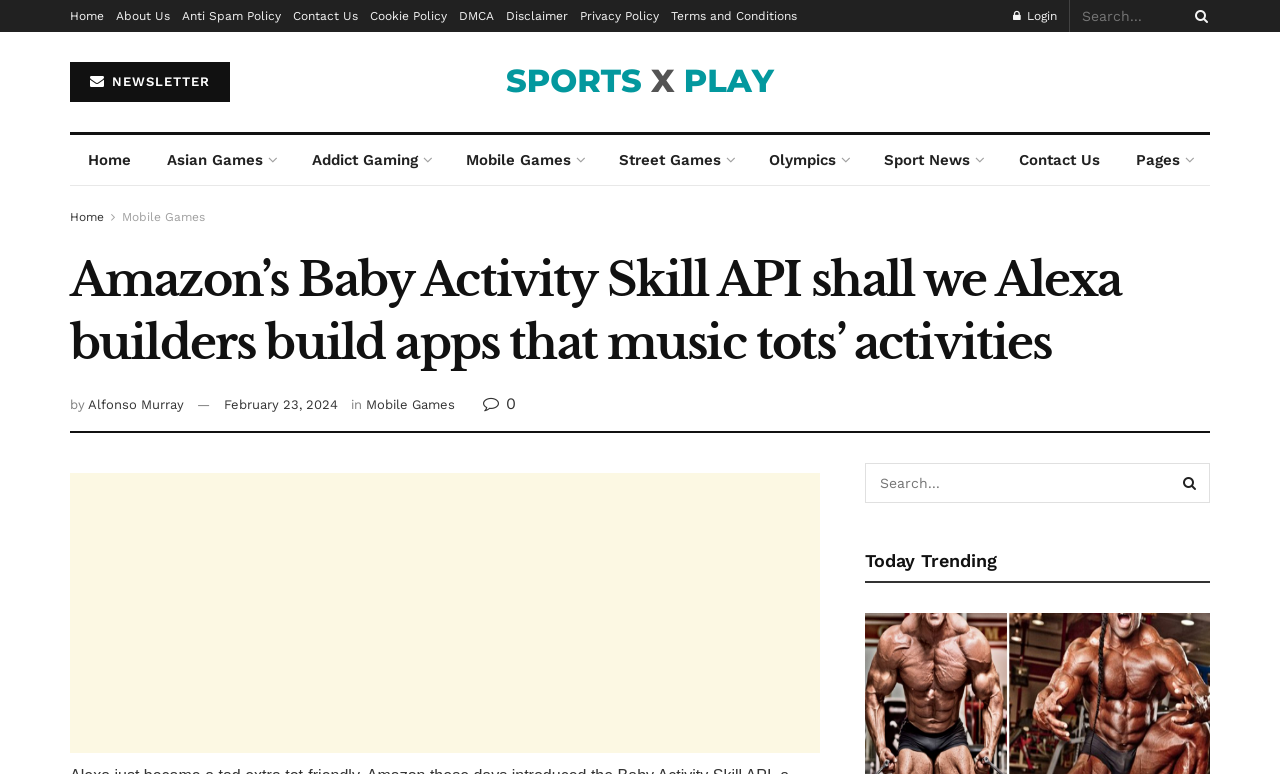Please locate the clickable area by providing the bounding box coordinates to follow this instruction: "Search for something".

[0.845, 0.0, 0.945, 0.041]